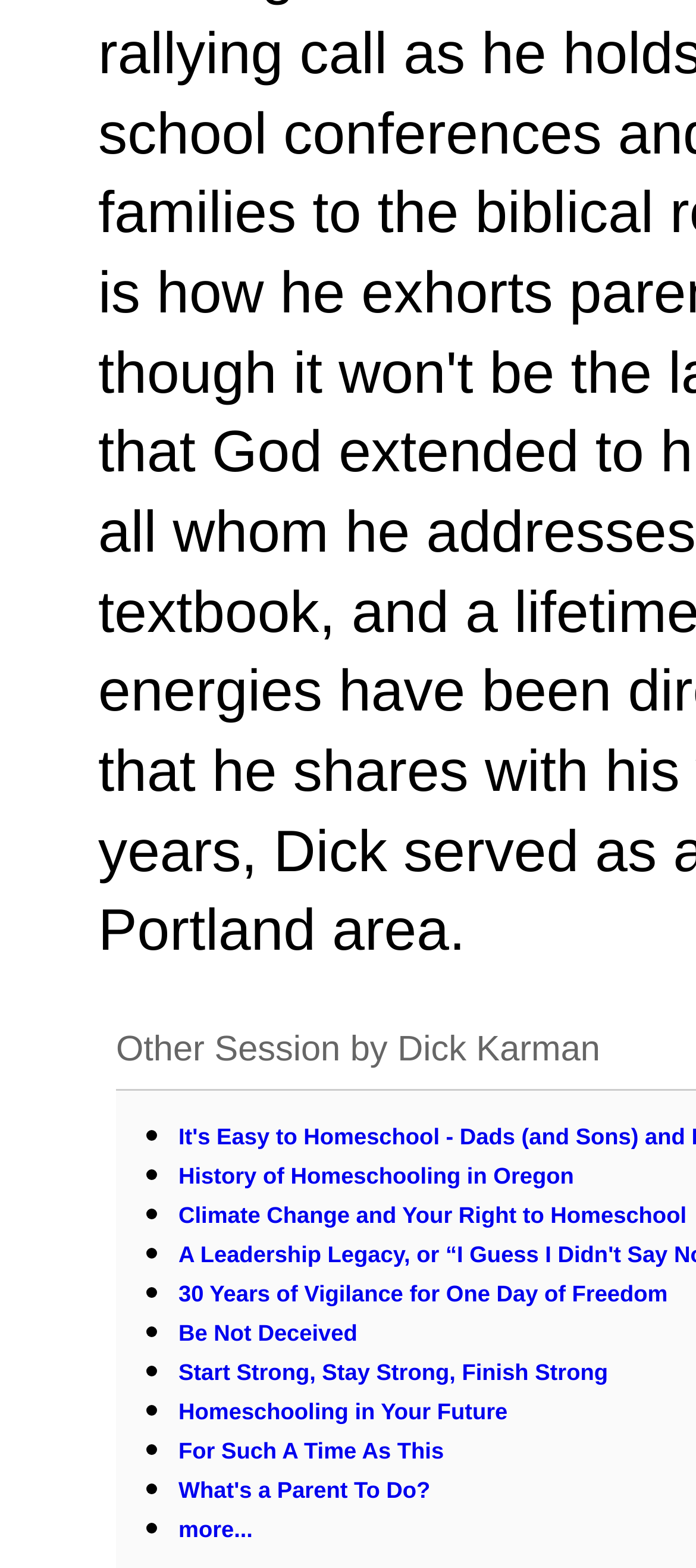Answer the question using only a single word or phrase: 
What is the first link on the webpage?

History of Homeschooling in Oregon